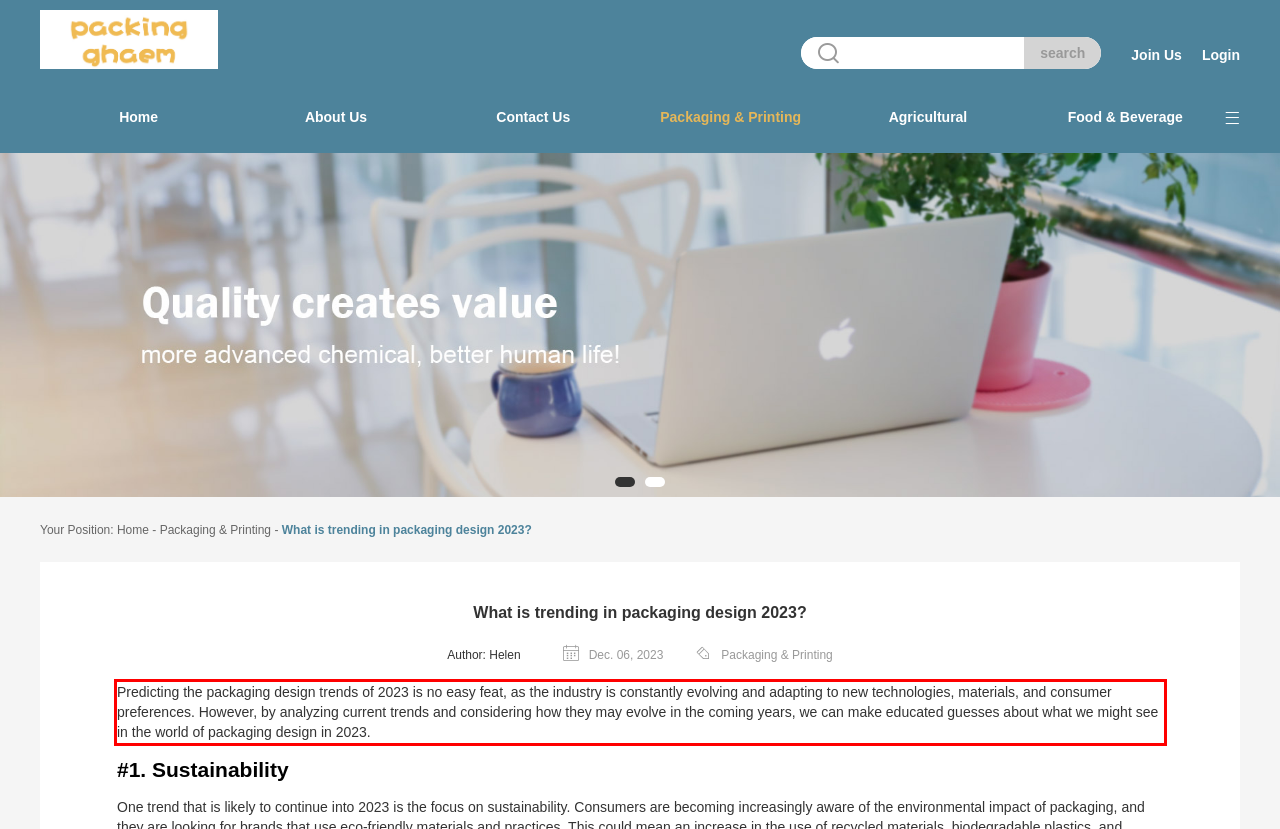Analyze the red bounding box in the provided webpage screenshot and generate the text content contained within.

Predicting the packaging design trends of 2023 is no easy feat, as the industry is constantly evolving and adapting to new technologies, materials, and consumer preferences. However, by analyzing current trends and considering how they may evolve in the coming years, we can make educated guesses about what we might see in the world of packaging design in 2023.